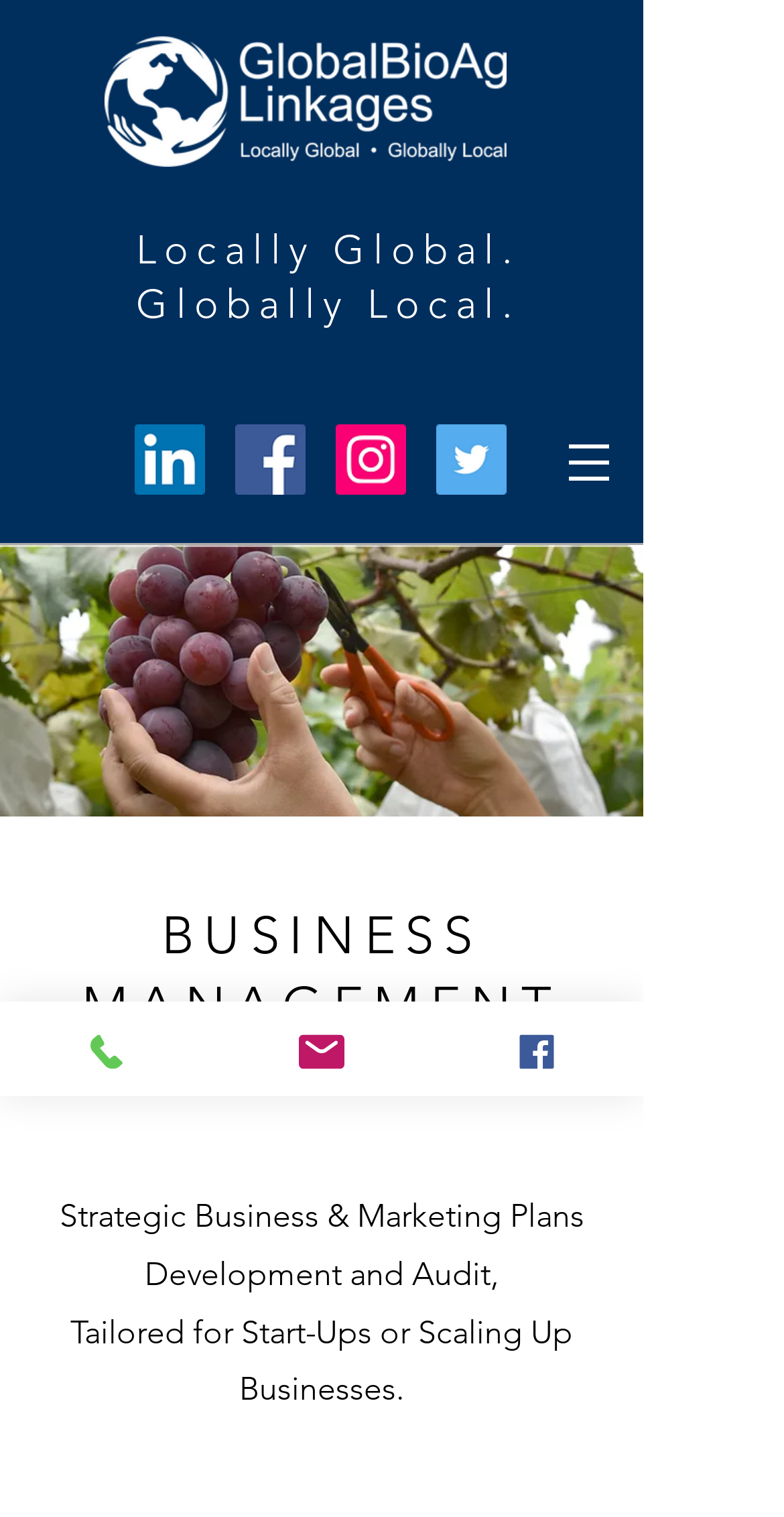What is the main service offered by the company?
Look at the image and respond with a one-word or short phrase answer.

Business Management Advisory